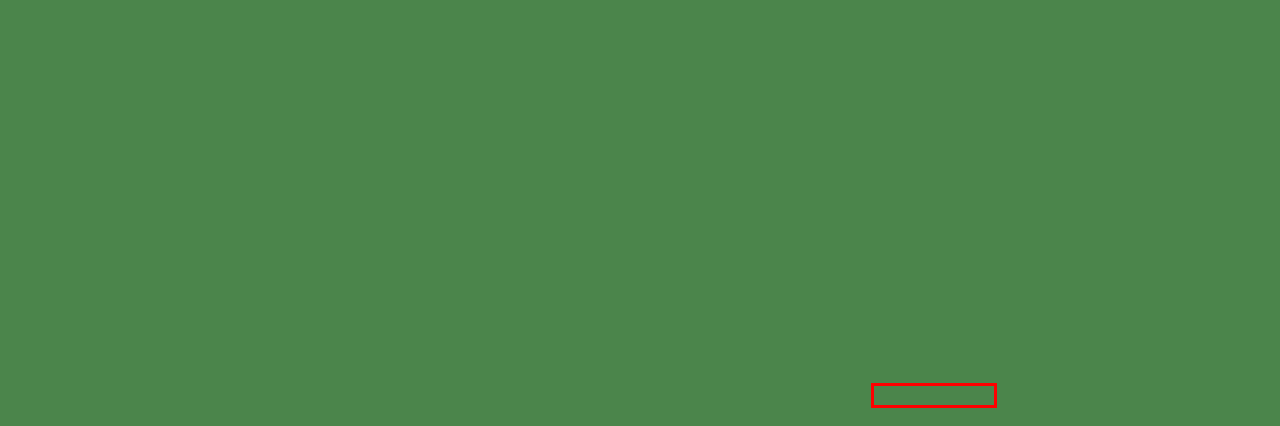Given a screenshot of a webpage with a red rectangle bounding box around a UI element, select the best matching webpage description for the new webpage that appears after clicking the highlighted element. The candidate descriptions are:
A. Instagram - Grand Cannabis
B. Cannabis Corner Blog - Grand Cannabis
C. The Cannabis Plant 101: Basic Overview -
D. Choose Location To Shop - Grand Cannabis
E. 12 August 2021 - Grand Cannabis
F. Website Design and SEO Company - Niagara, Ontario
G. The Best Cannabis Munchies
H. Information Sessions - Grand Cannabis

H